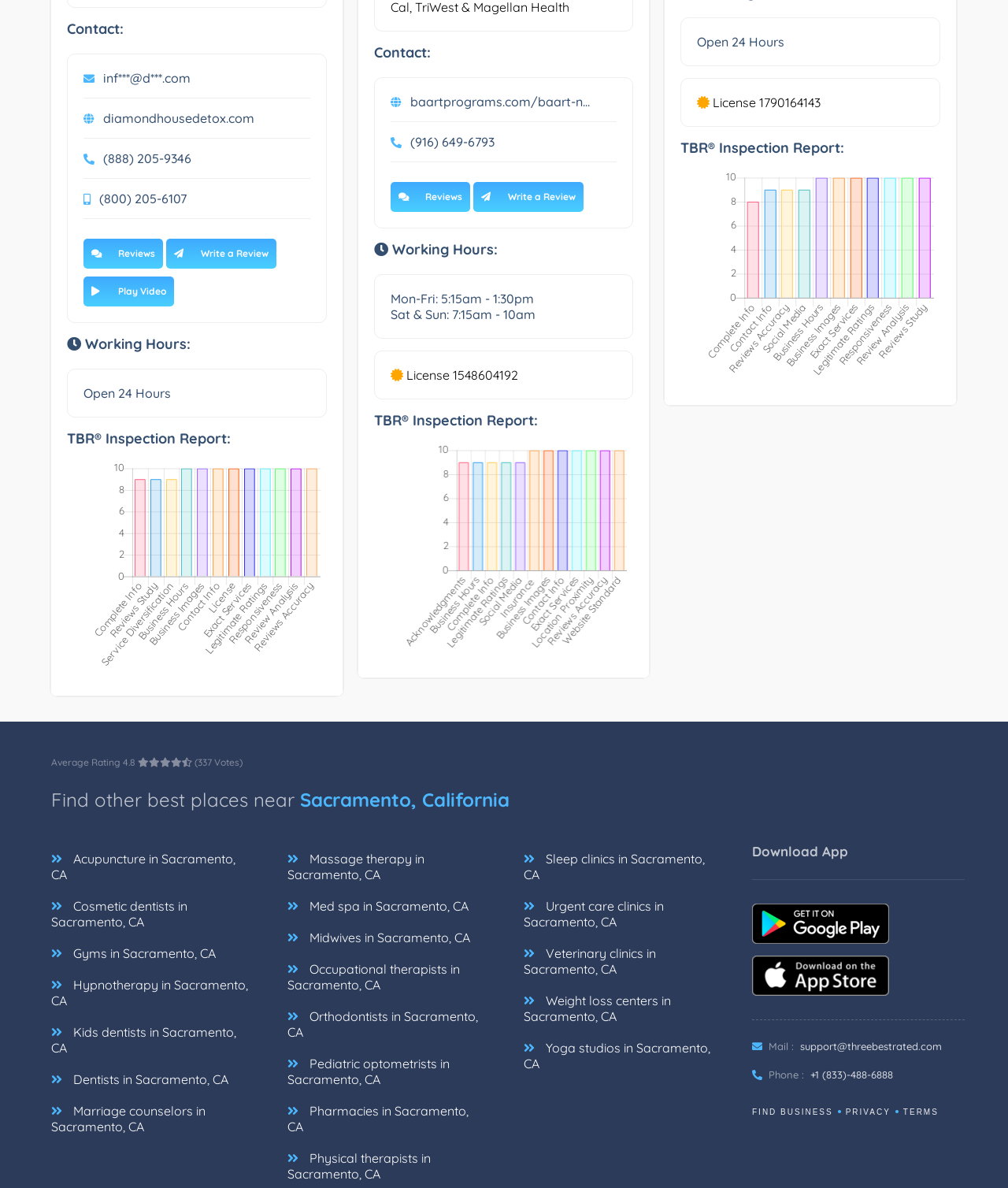Identify the coordinates of the bounding box for the element described below: "Write a Review". Return the coordinates as four float numbers between 0 and 1: [left, top, right, bottom].

[0.165, 0.201, 0.274, 0.226]